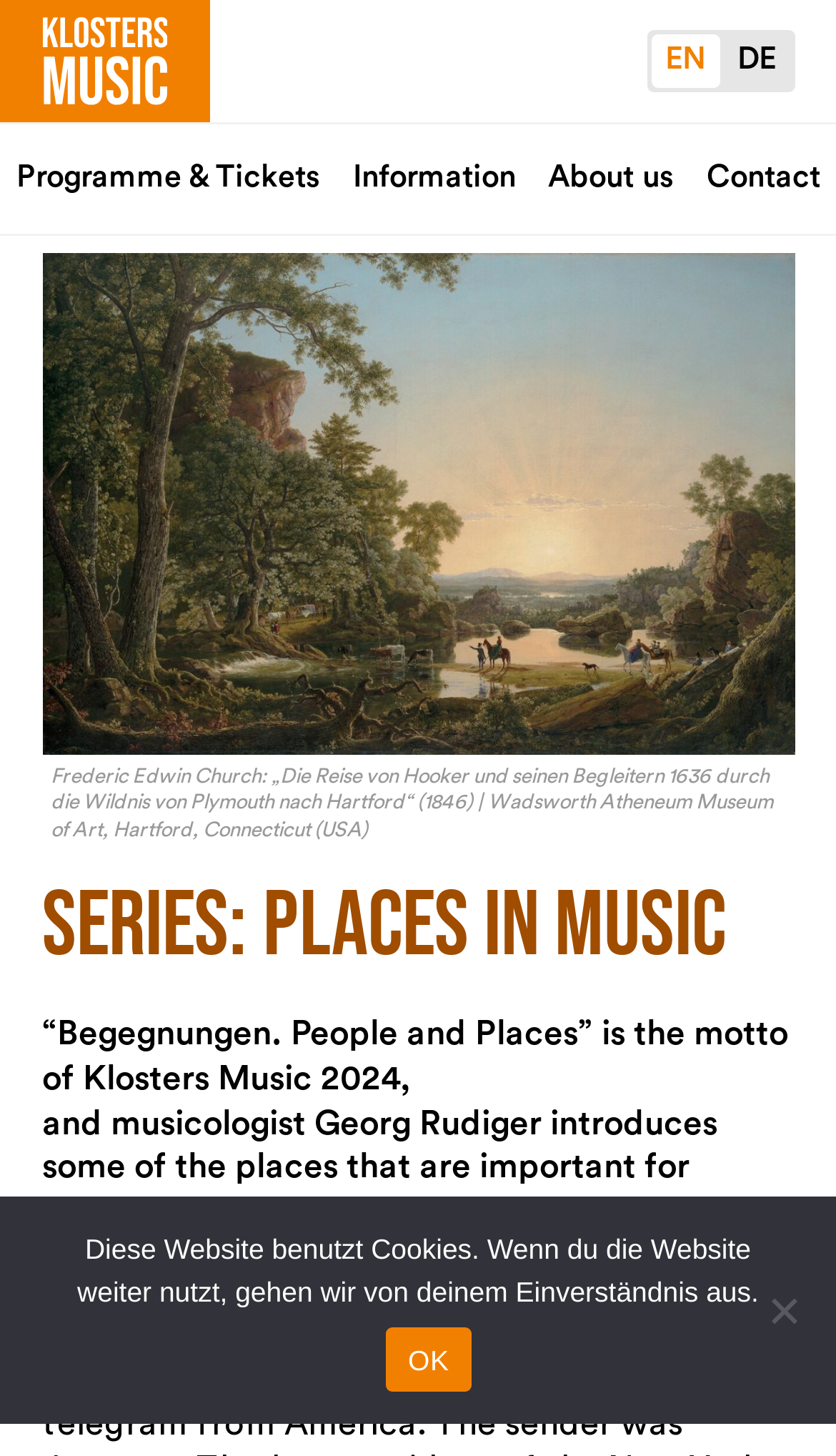Describe all the significant parts and information present on the webpage.

The webpage is about the "Places in Music" series, specifically focusing on Klosters Music. At the top left, there is a link to the "Home page" accompanied by a small image. Below this, there are four main navigation links: "Programme & Tickets", "Information", "About us", and "Contact", which are evenly spaced across the top of the page.

To the right of the navigation links, there are two language options, "EN" and "DE", which are positioned near the top of the page. Below the navigation links, there is a large figure that takes up most of the page's width, featuring an image of a painting, "Frederic Edwin Church: „Die Reise von Hooker und seinen Begleitern 1636 durch die Wildnis von Plymouth nach Hartford“ (1846)". Below the image, there is a figcaption with a detailed description of the painting.

Above the image, there is a heading that reads "SERIES: PLACES IN MUSIC". Below the figcaption, there are three blocks of text. The first block introduces the motto of Klosters Music 2024, "Begegnungen. People and Places". The second block explains that musicologist Georg Rudiger will introduce important places related to certain works performed in Klosters, starting with Symphony No. 9 "From the New World" by Antonín Dvořák. The third block is a continuation of the second block, describing the symphony.

At the bottom of the page, there is a "Cookie Notice" dialog box with a message about the website's use of cookies. The dialog box has an "OK" button and a "Nein" (No) option.